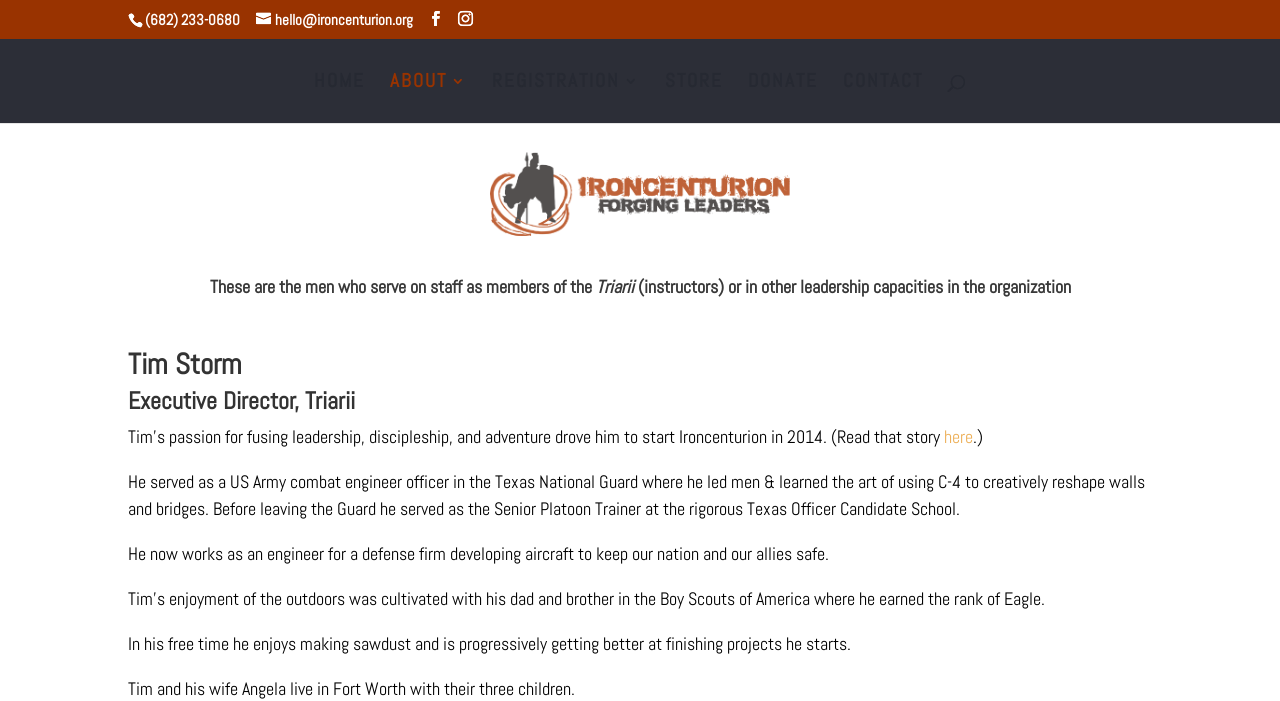Based on what you see in the screenshot, provide a thorough answer to this question: What is the name of the executive director of Ironcenturion?

I found the name of the executive director by looking at the heading element with the bounding box coordinates [0.1, 0.5, 0.9, 0.555] which contains the name 'Tim Storm'.